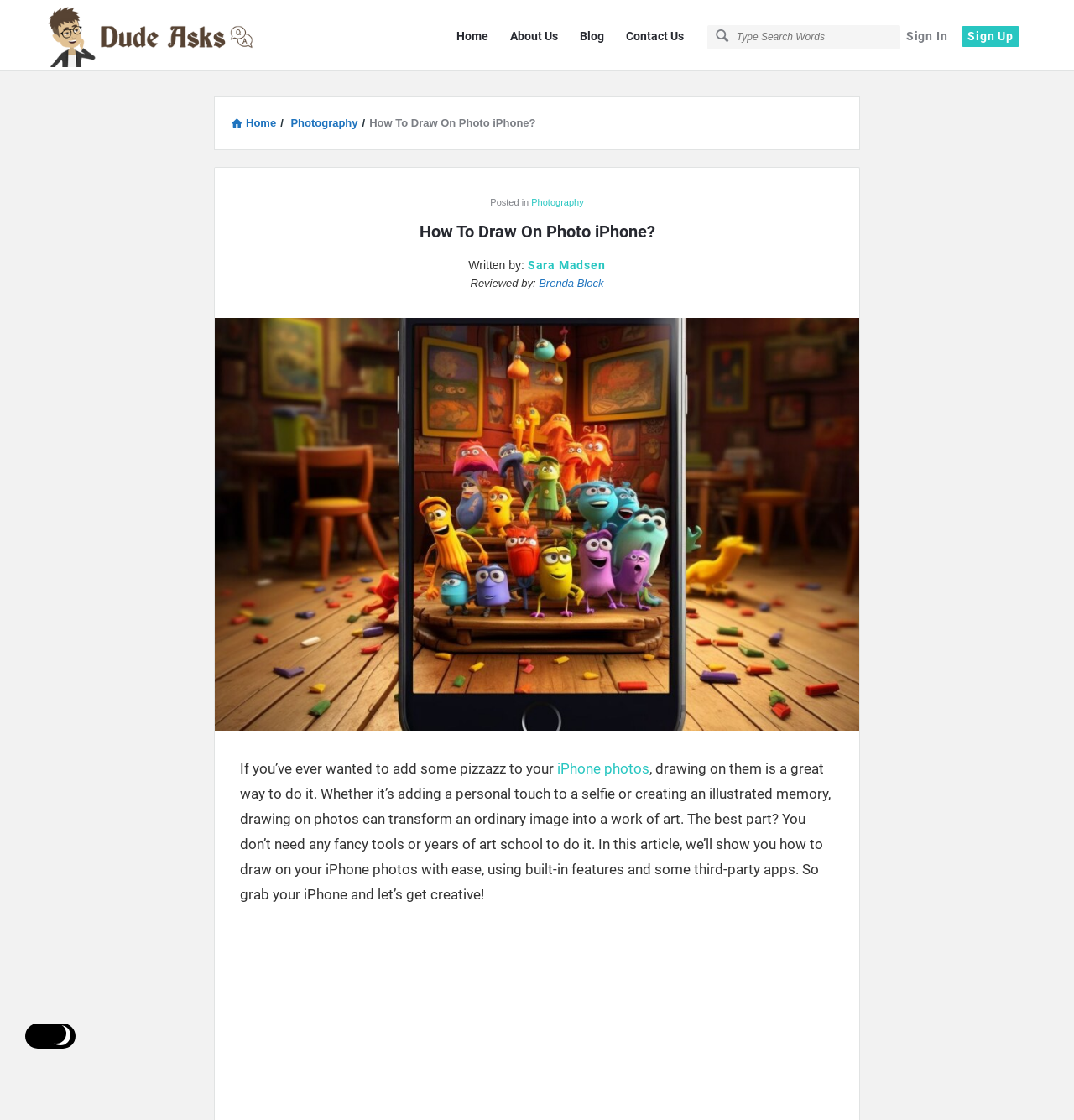Generate a thorough caption that explains the contents of the webpage.

The webpage is about a tutorial on how to draw on iPhone photos. At the top left corner, there is a logo of "Dude Asks" with a link to the website. Next to it, there are links to "Sign In" and "Sign Up" on the top right corner. A search bar is located in the middle top section, accompanied by a "Search" button.

Below the search bar, there is a navigation menu with links to "Home", "About Us", "Blog", and "Contact Us". Another navigation menu is located below, with links to "Home", "Photography", and the current page "How To Draw On Photo iPhone?".

The main content of the webpage is an article with a heading "How To Draw On Photo iPhone?" and a subheading "Posted in Photography". The article is written by Sara Madsen and reviewed by Brenda Block. There is a large image related to the topic, with a link to the article.

The article starts with an introduction, explaining that drawing on iPhone photos can add a personal touch to selfies or create illustrated memories. It then promises to show the reader how to draw on iPhone photos using built-in features and third-party apps. The rest of the article is not summarized here.

At the bottom of the page, there is an unchecked checkbox.